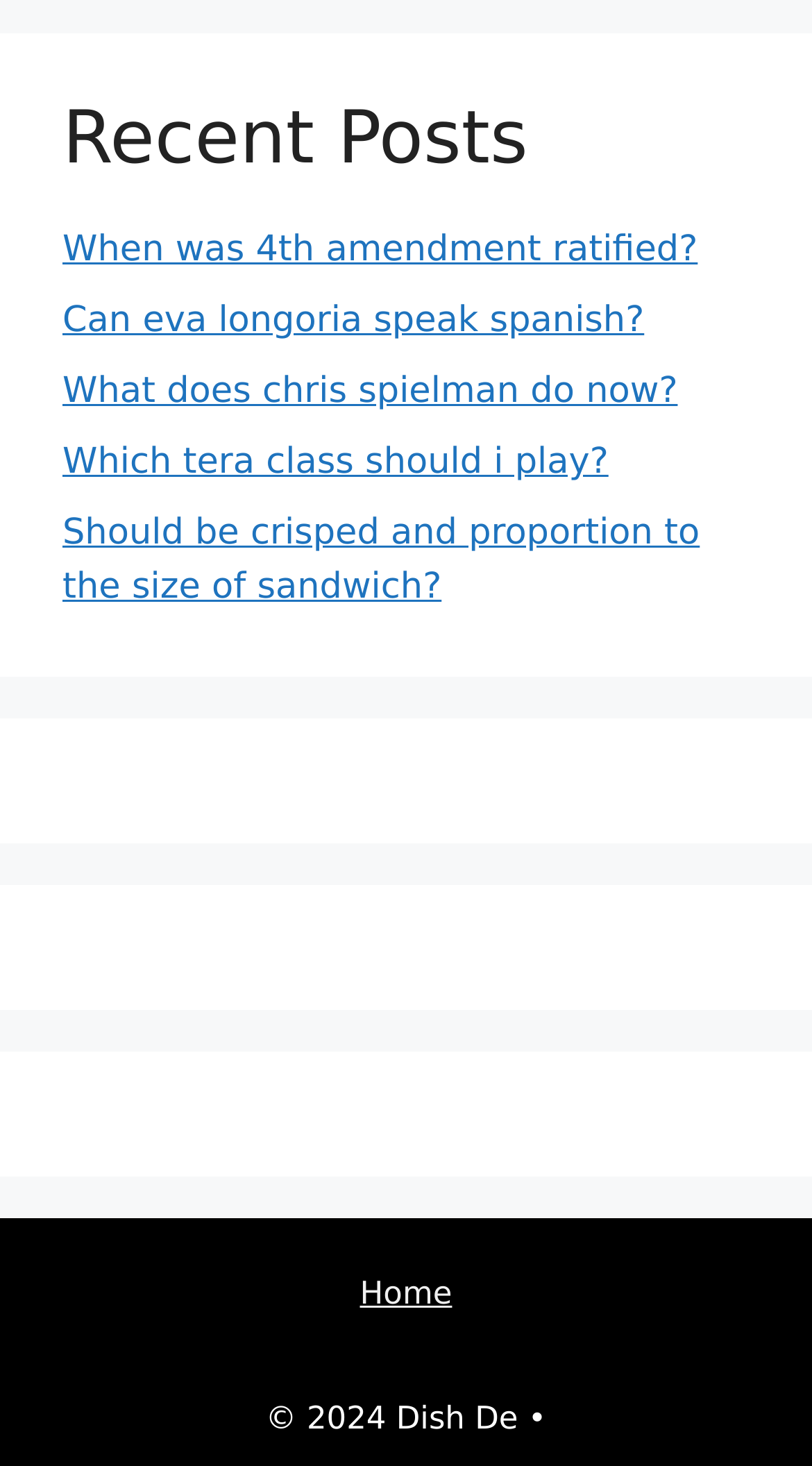Using the provided description Can eva longoria speak spanish?, find the bounding box coordinates for the UI element. Provide the coordinates in (top-left x, top-left y, bottom-right x, bottom-right y) format, ensuring all values are between 0 and 1.

[0.077, 0.205, 0.793, 0.233]